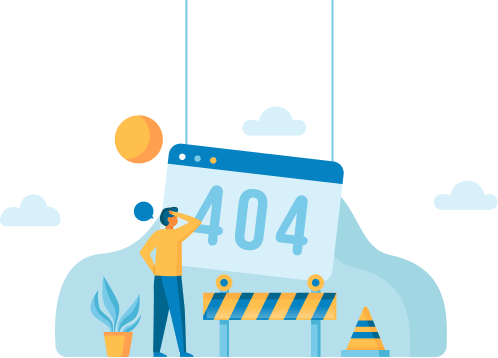Provide a comprehensive description of the image.

The image depicts a whimsical illustration representing a "404 Page Not Found" error. In the foreground, a puzzled individual is shown scratching their head, conveying confusion or surprise. The character is positioned next to a large, prominently displayed web browser window that features the number "404" in bold blue letters, symbolizing the error message. Below the browser window, there are construction barriers and a traffic cone, suggesting that the content the user was trying to access is currently unavailable or under construction. The background includes a stylized sun and fluffy clouds, adding a light-hearted and colorful aesthetic to the scene, which contrasts with the frustration typically associated with a 404 error. To the left, a leafy green plant adds a touch of nature to the illustration, enhancing the overall inviting yet playful tone.